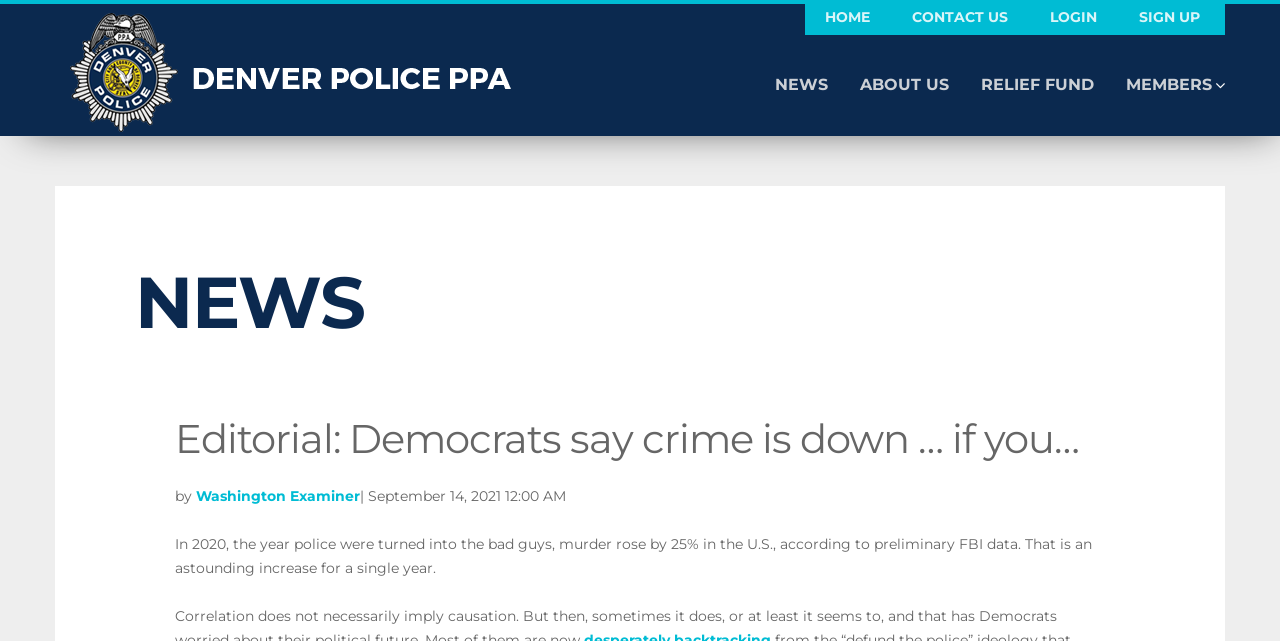Please specify the bounding box coordinates of the element that should be clicked to execute the given instruction: 'visit relief fund page'. Ensure the coordinates are four float numbers between 0 and 1, expressed as [left, top, right, bottom].

[0.766, 0.008, 0.855, 0.211]